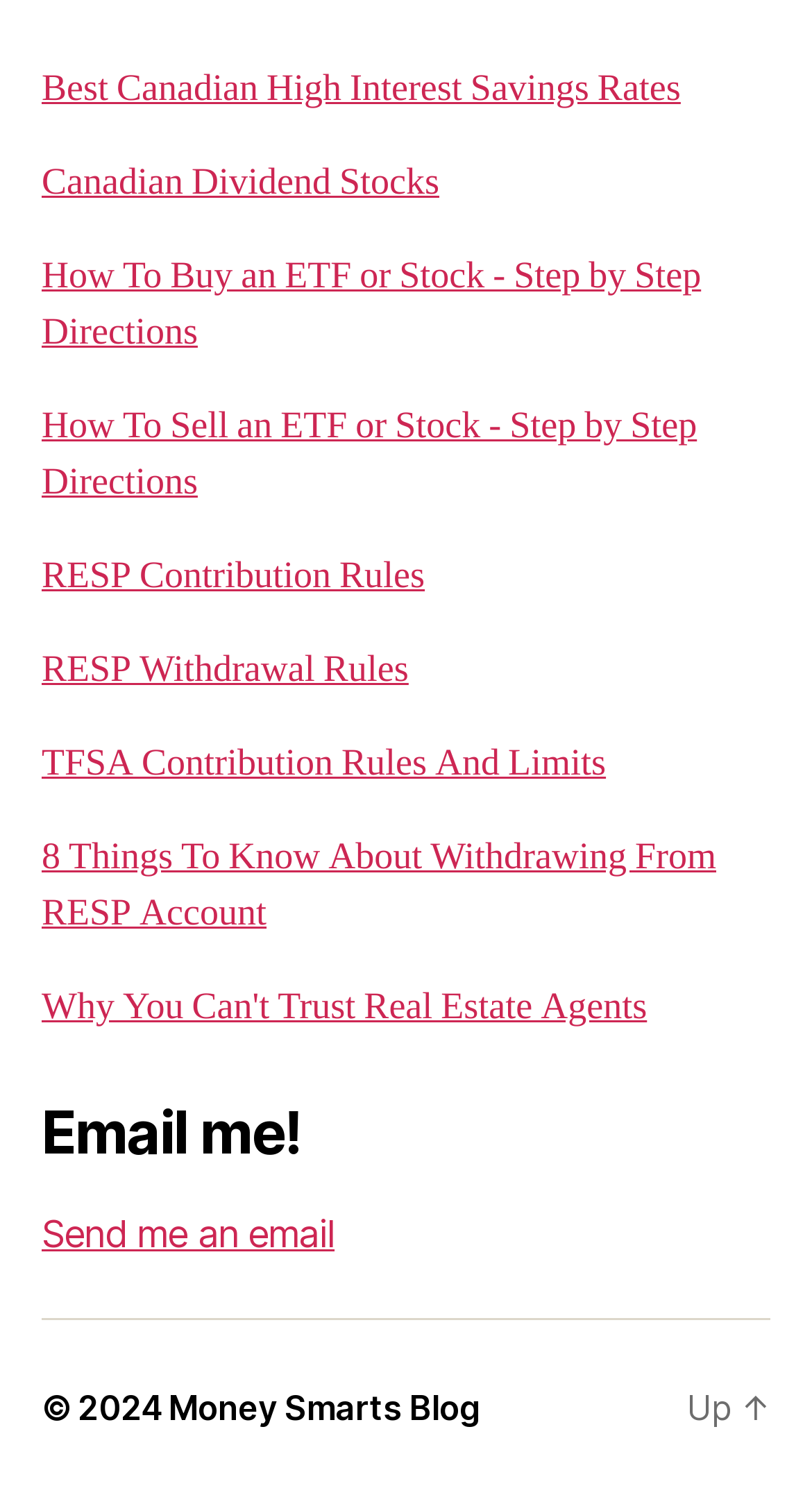Examine the image carefully and respond to the question with a detailed answer: 
What is the copyright year of this webpage?

The copyright year is mentioned at the bottom of the webpage, indicating that the content is copyrighted as of 2024.